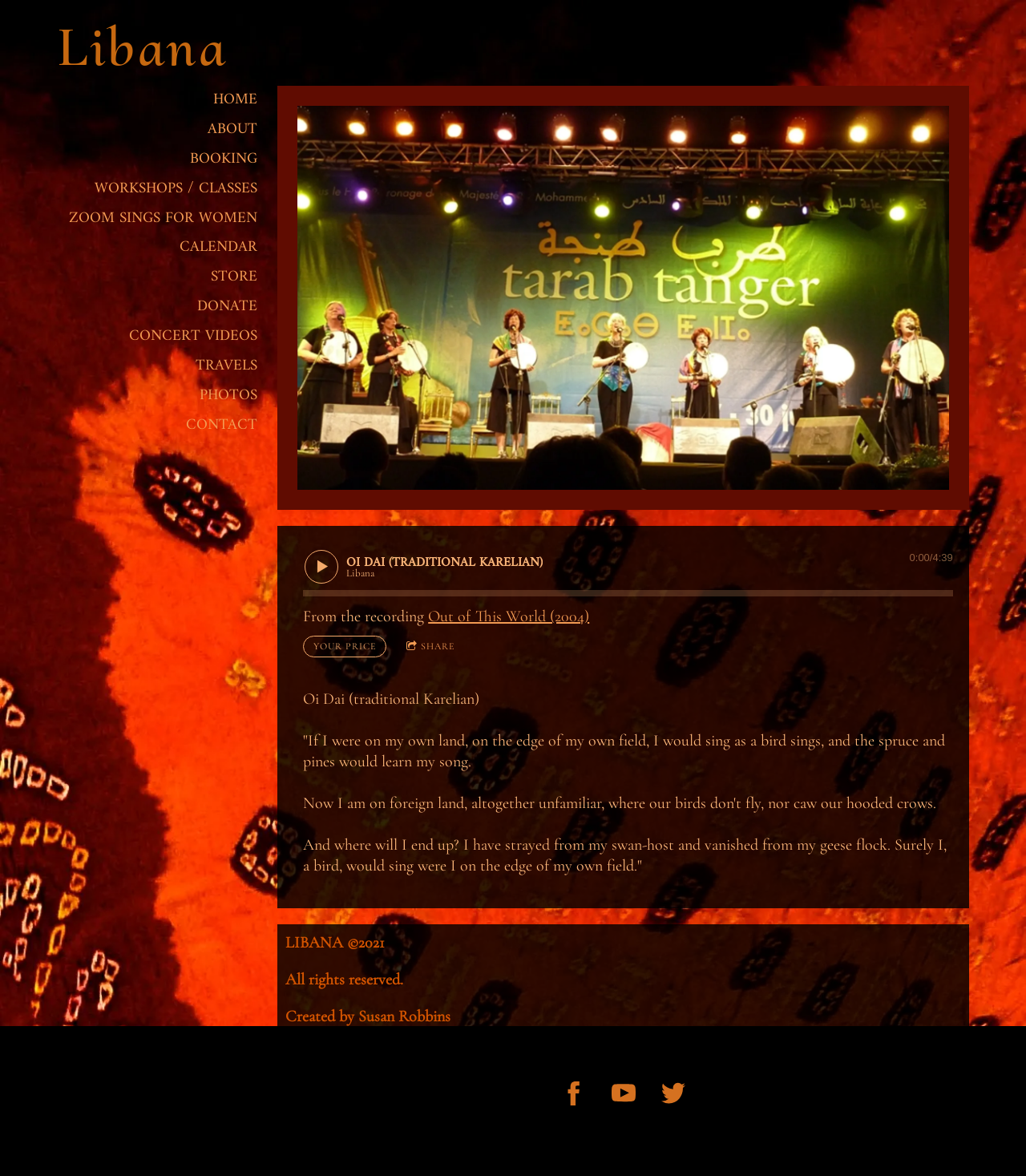What is the duration of the song?
With the help of the image, please provide a detailed response to the question.

The duration of the song can be found below the song title, where it is written as '0:00 / 4:39'.